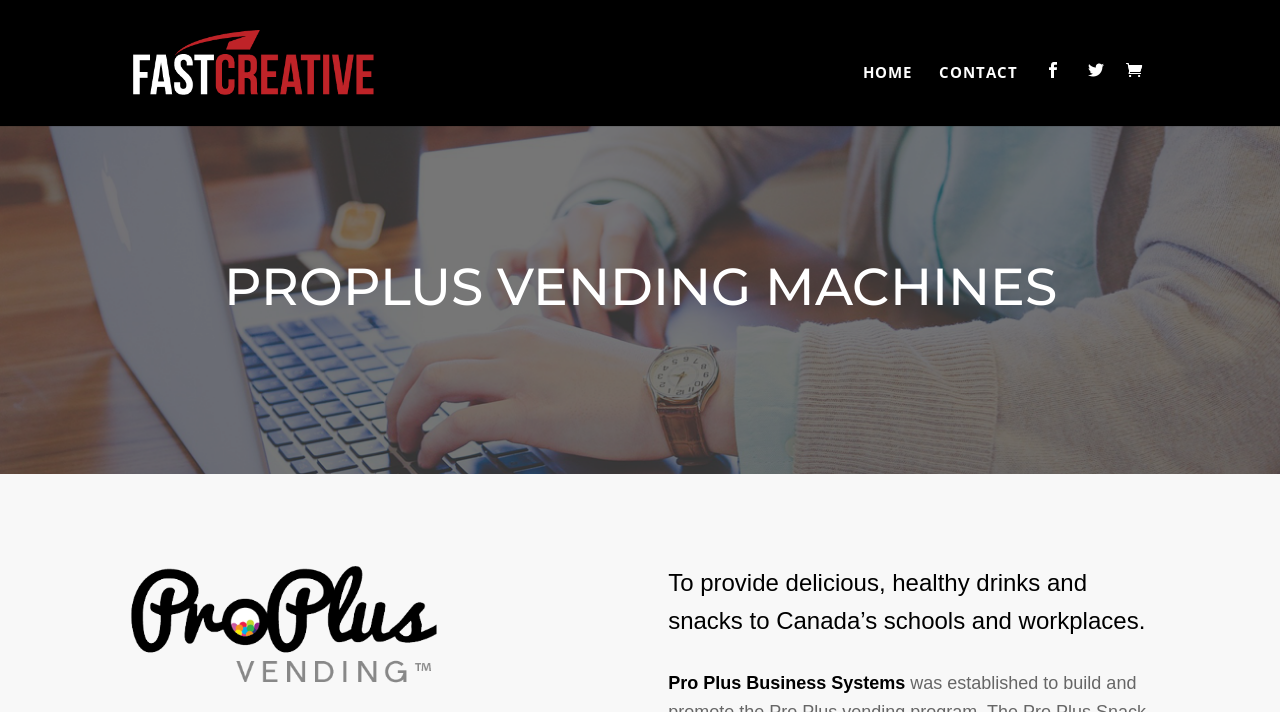Provide a one-word or short-phrase response to the question:
What is the position of the search bar on the webpage?

Top